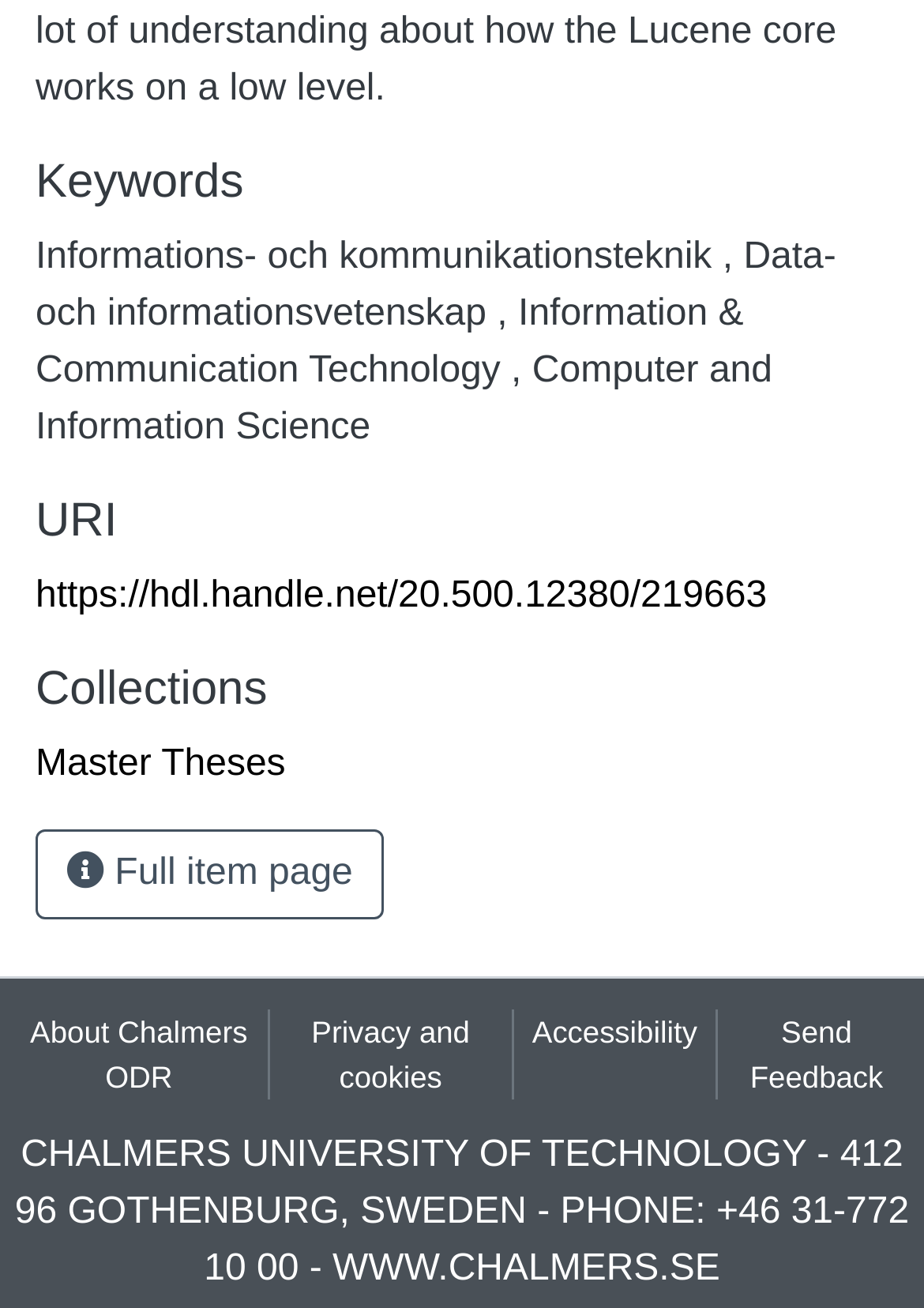Please identify the bounding box coordinates of the element's region that I should click in order to complete the following instruction: "Learn about Chalmers ODR". The bounding box coordinates consist of four float numbers between 0 and 1, i.e., [left, top, right, bottom].

[0.01, 0.772, 0.29, 0.841]